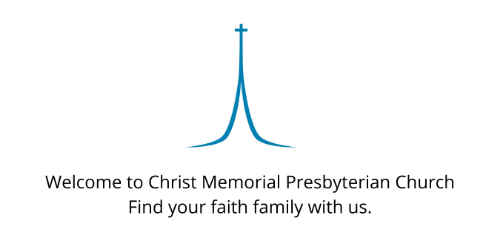Offer a detailed caption for the image presented.

The image features a welcoming message from Christ Memorial Presbyterian Church, emphasizing inclusivity and community. At the top, a simple yet elegant blue cross is depicted, symbolizing faith. Below the cross, the text reads: "Welcome to Christ Memorial Presbyterian Church," followed by the invitation, "Find your faith family with us." This imagery conveys a warm invitation for individuals seeking a spiritual home, highlighting the church's commitment to fostering a nurturing and supportive environment for all members of the community.